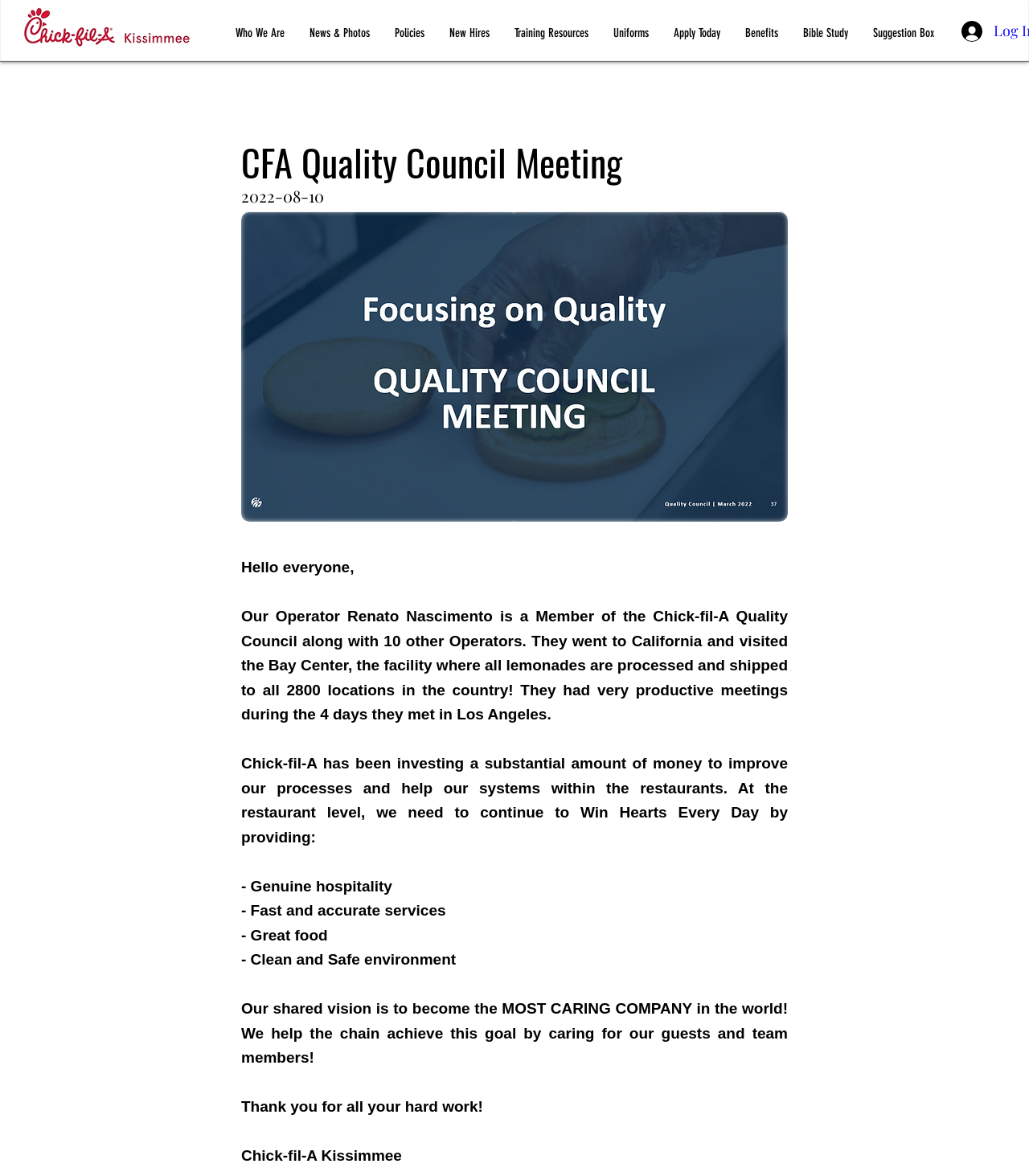What is one of the ways to provide genuine hospitality?
Please answer the question with as much detail as possible using the screenshot.

The answer can be found in the paragraph of text that starts with 'At the restaurant level, we need to continue to Win Hearts Every Day by providing:'